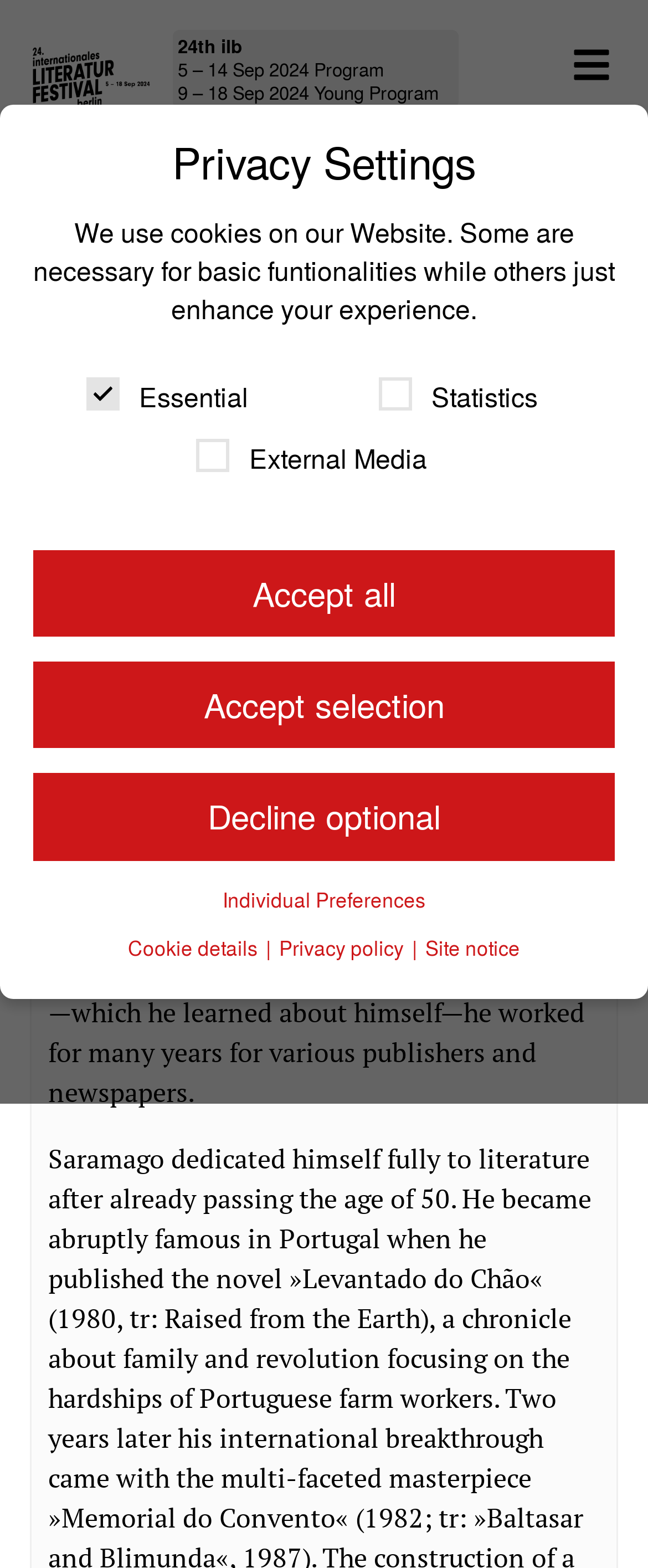What is the province where José Saramago was born?
Based on the image, answer the question with as much detail as possible.

The province can be found in the StaticText element 'José Saramago was born in 1922 to a family of landless peasants in the little village of Azinhga in the Portuguese province, Ribatejo.' which is a child of the tab element 'Biography'. This text indicates that José Saramago was born in the province of Ribatejo.